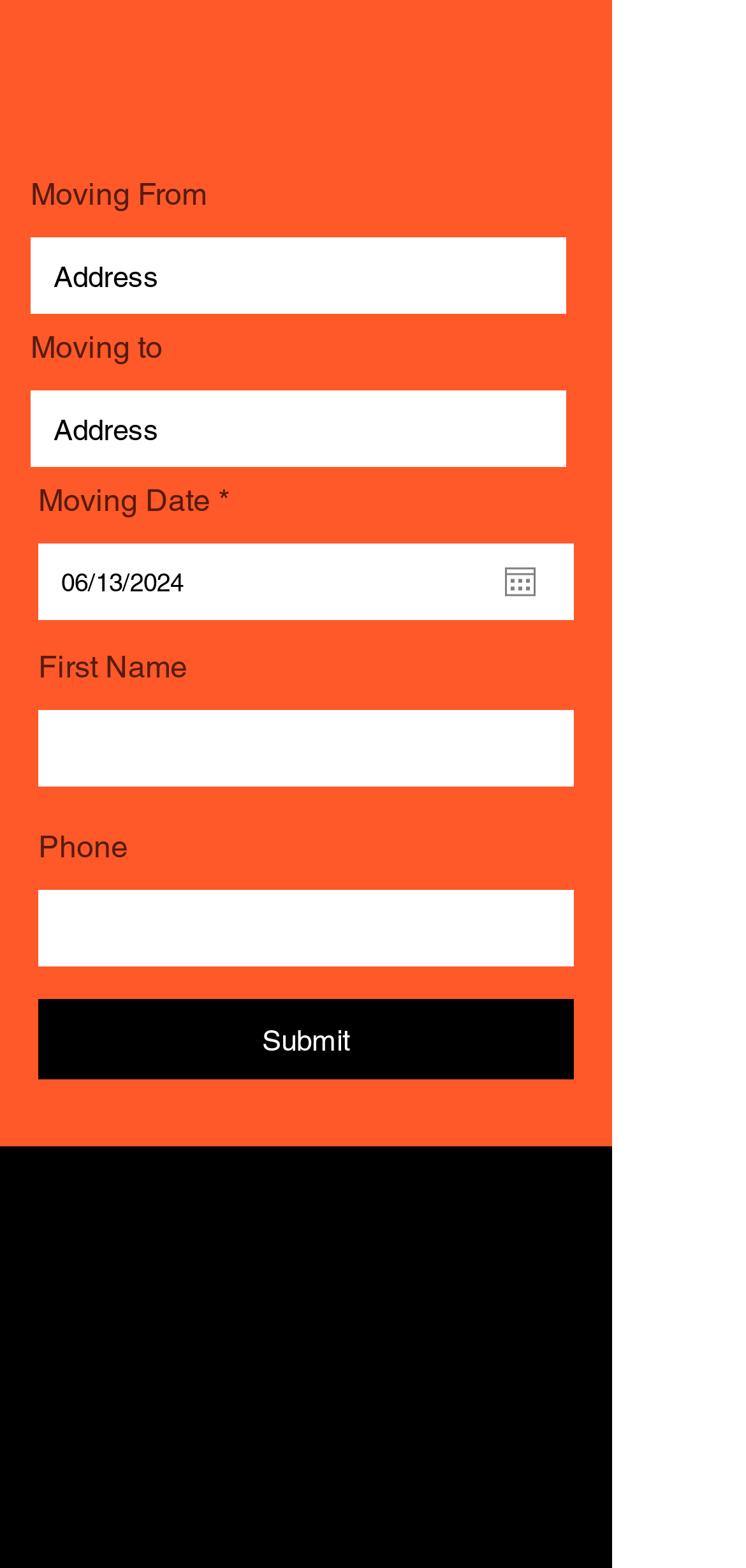Locate the bounding box coordinates of the element that should be clicked to fulfill the instruction: "Go to home page".

[0.274, 0.793, 0.382, 0.845]